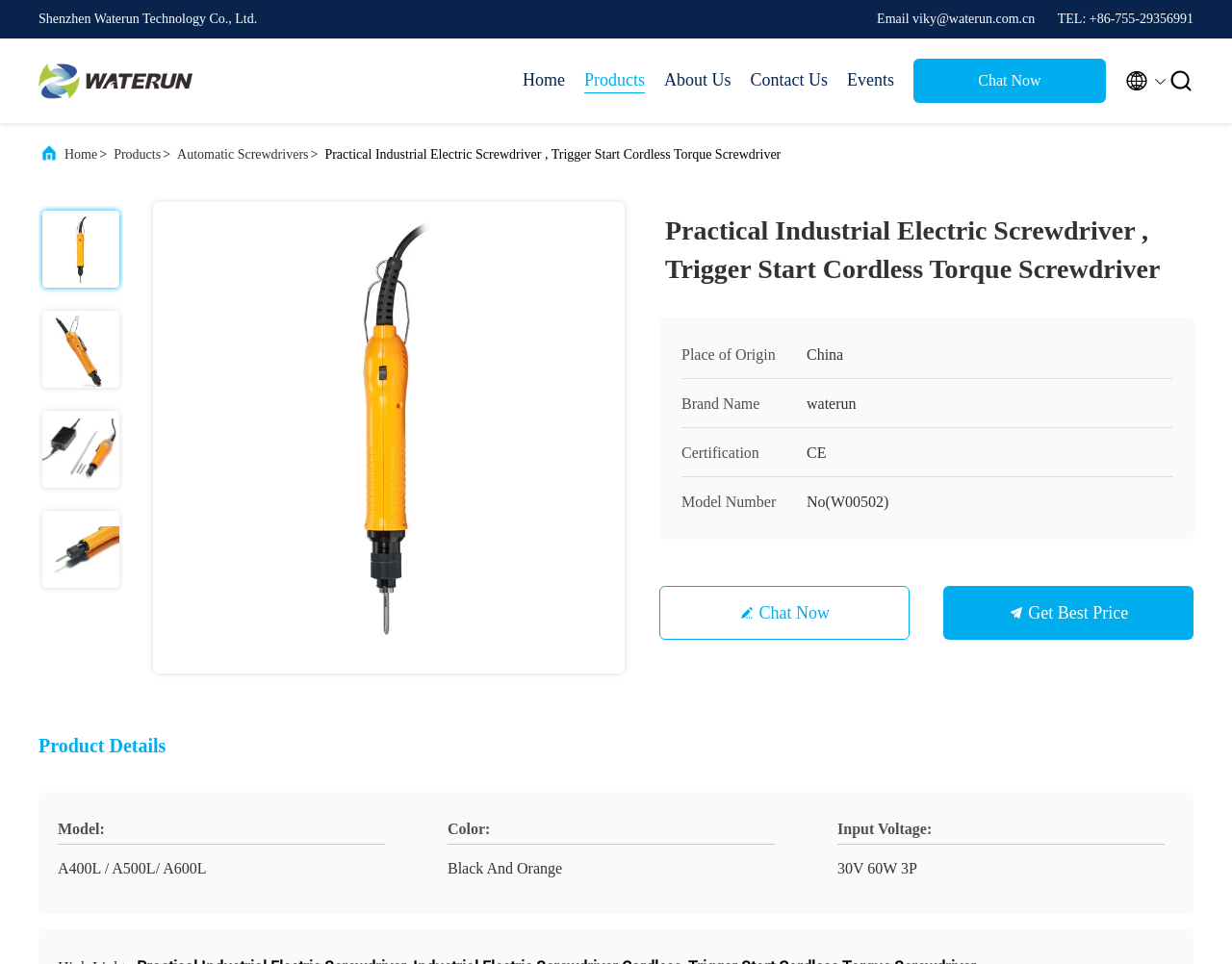Identify the bounding box coordinates for the element you need to click to achieve the following task: "Get the best price". Provide the bounding box coordinates as four float numbers between 0 and 1, in the form [left, top, right, bottom].

[0.766, 0.608, 0.969, 0.664]